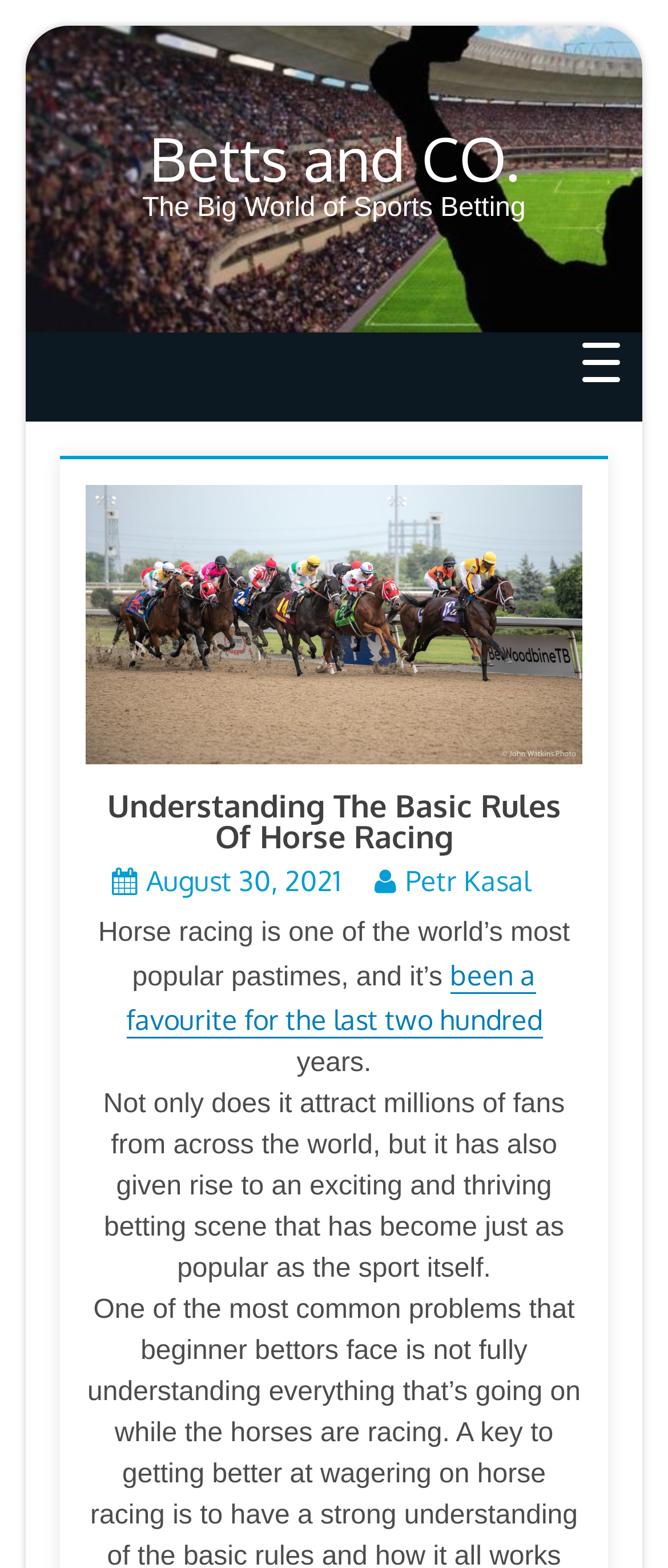Locate the bounding box coordinates of the UI element described by: "Petr Kasal". The bounding box coordinates should consist of four float numbers between 0 and 1, i.e., [left, top, right, bottom].

[0.607, 0.551, 0.794, 0.573]